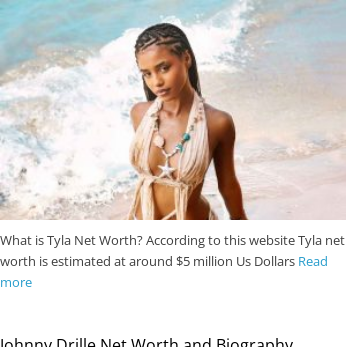What is the purpose of the 'Read more' link?
Please give a well-detailed answer to the question.

The 'Read more' link is provided to invite readers to learn more about Tyla's rising prominence in the music industry, suggesting that it will lead to additional information or an article about her accomplishments and career.